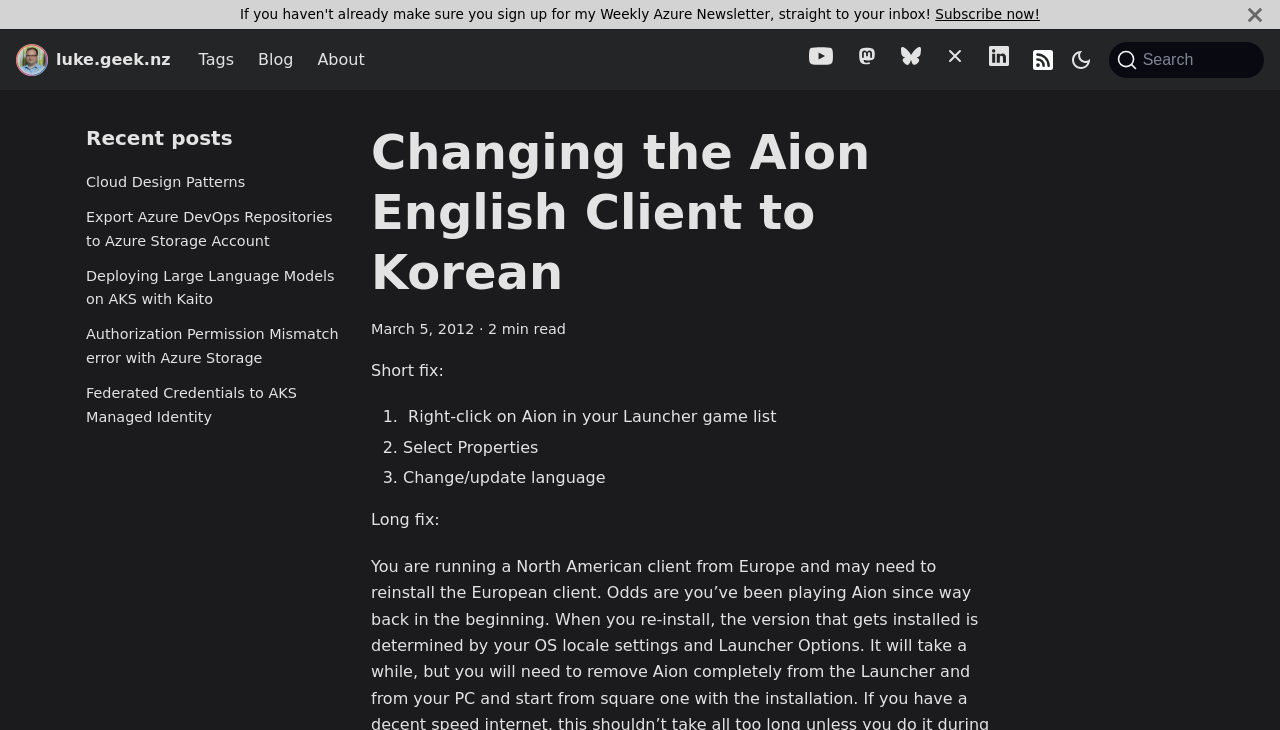How many steps are in the short fix?
Refer to the image and give a detailed response to the question.

By analyzing the webpage content, I found that the short fix has three steps, which are listed as 1, 2, and 3. These steps provide instructions on how to change the Aion English client to Korean.